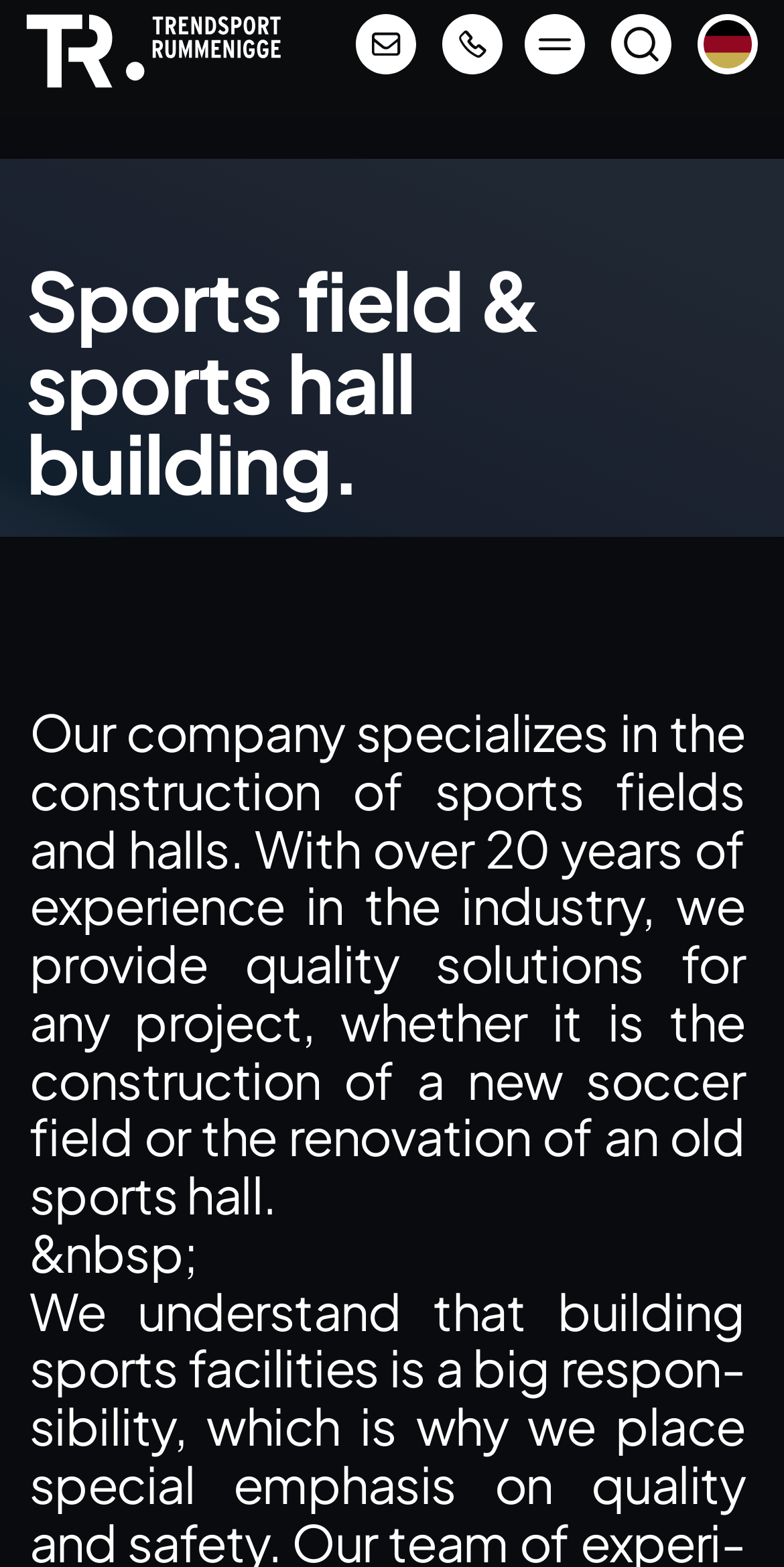Specify the bounding box coordinates of the element's region that should be clicked to achieve the following instruction: "Click on the logo". The bounding box coordinates consist of four float numbers between 0 and 1, in the format [left, top, right, bottom].

[0.008, 0.0, 0.469, 0.065]